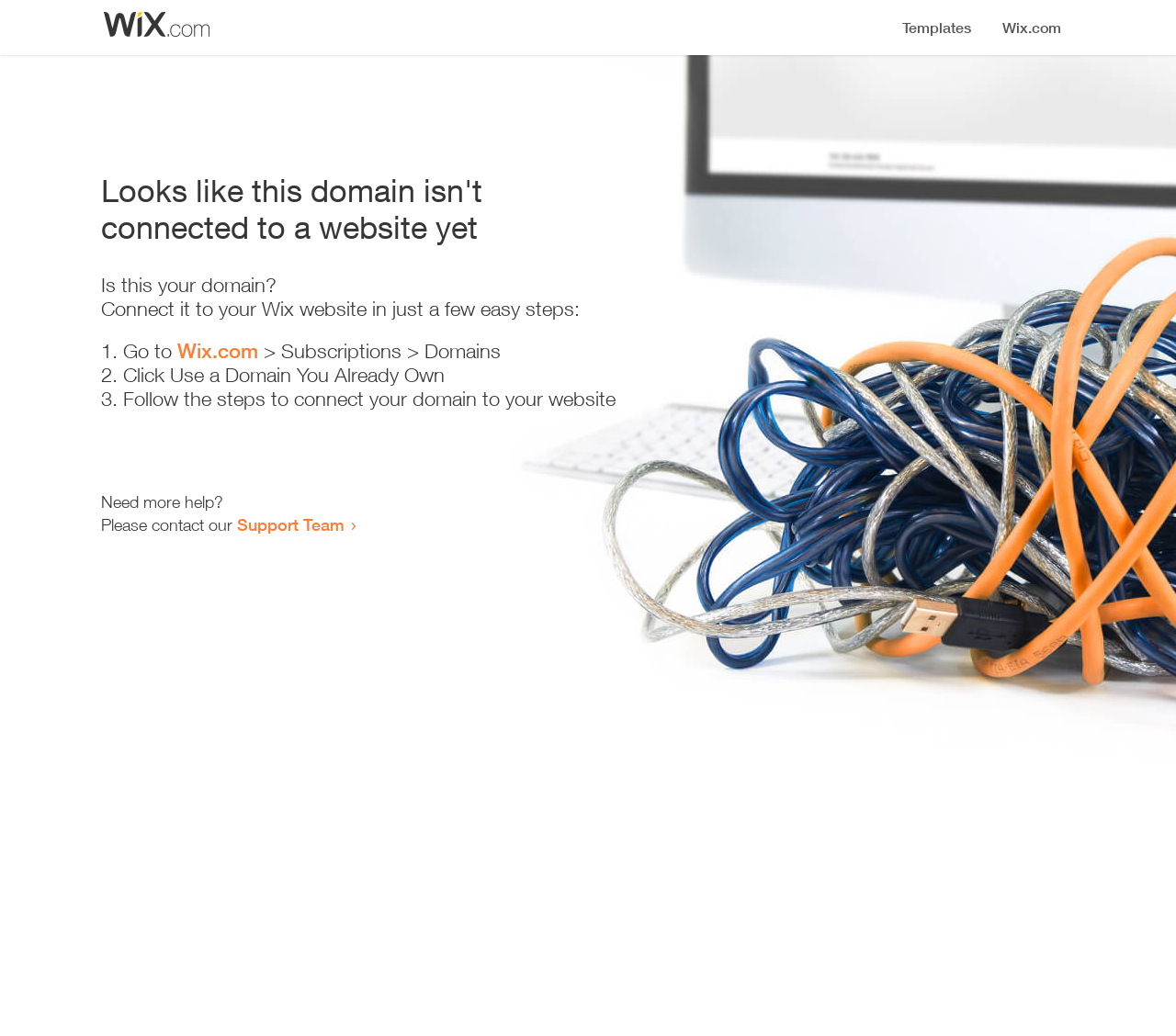Kindly respond to the following question with a single word or a brief phrase: 
What is the purpose of this webpage?

Domain connection guide